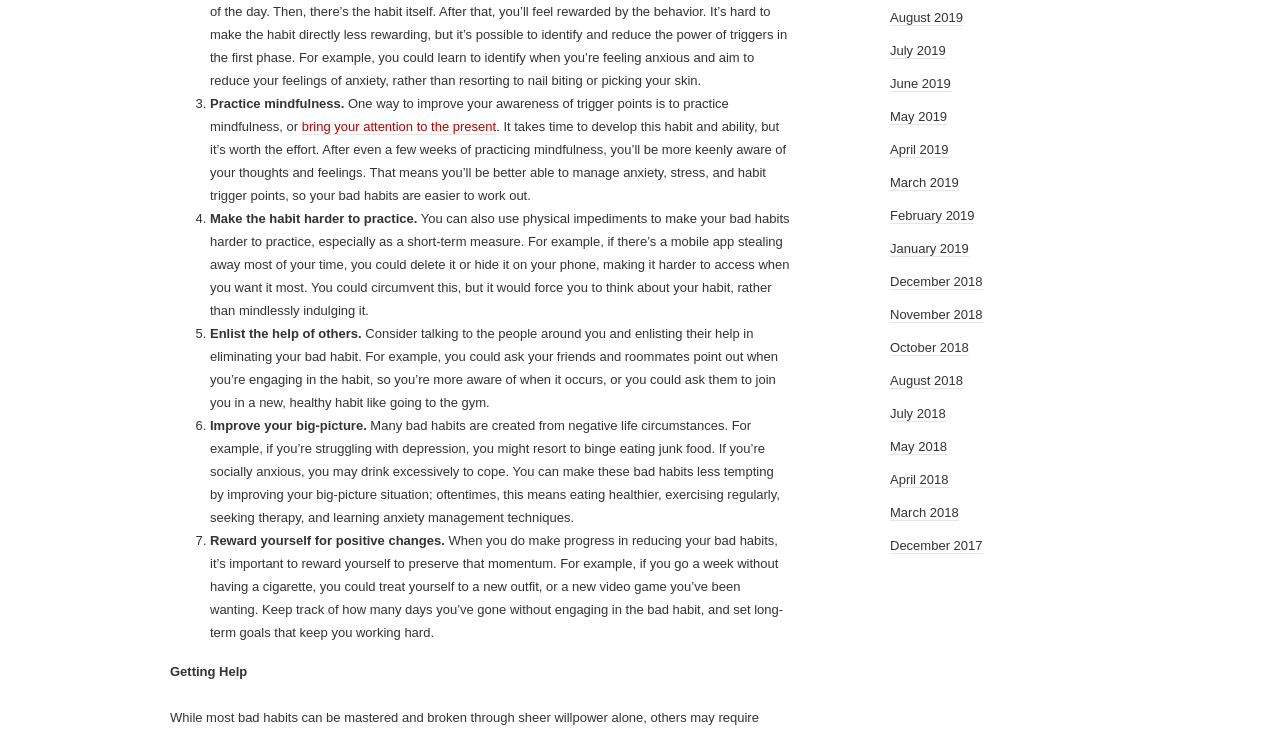Indicate the bounding box coordinates of the element that needs to be clicked to satisfy the following instruction: "Click on 'bring your attention to the present'". The coordinates should be four float numbers between 0 and 1, i.e., [left, top, right, bottom].

[0.236, 0.163, 0.388, 0.185]